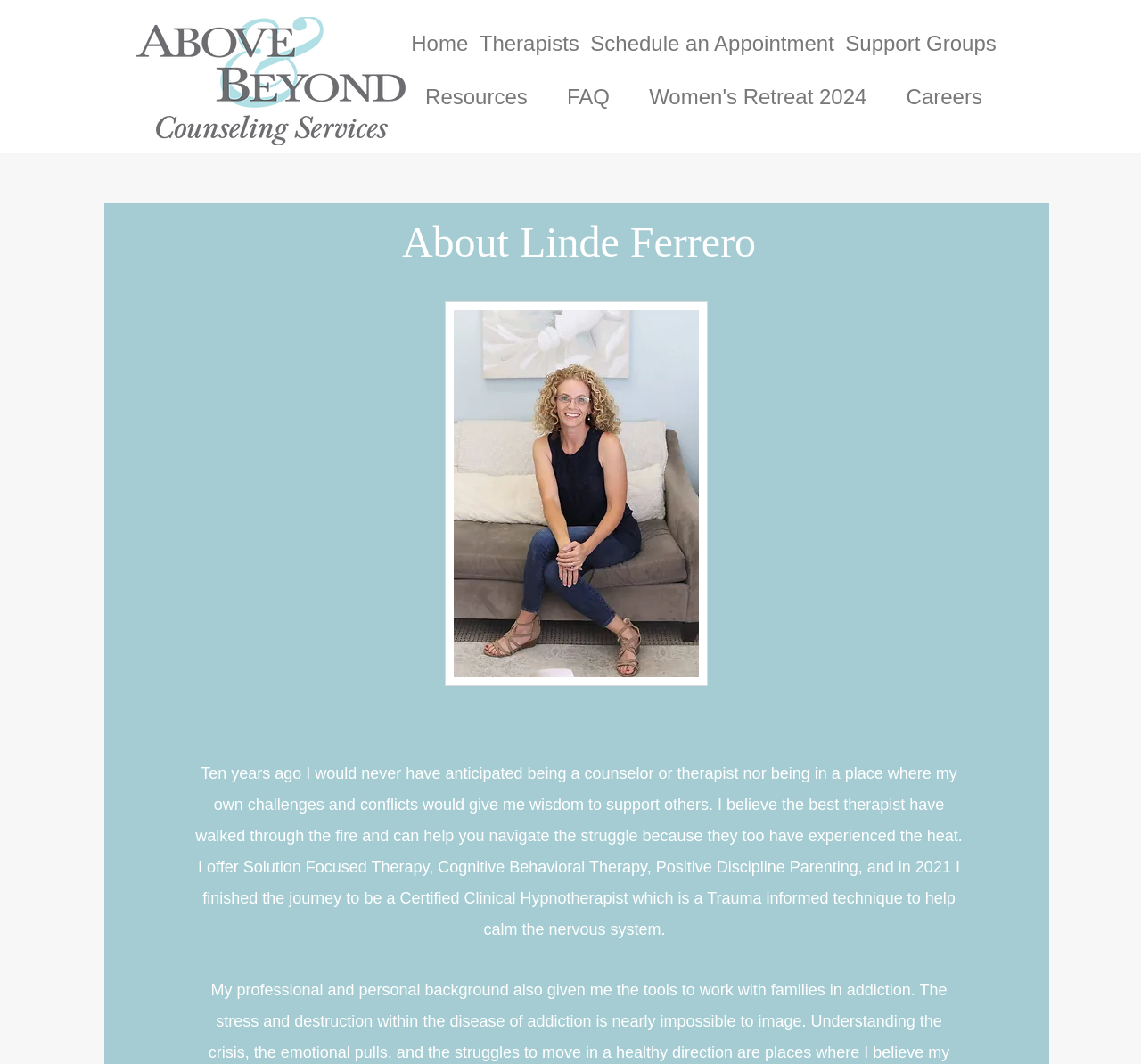Answer the question using only one word or a concise phrase: What type of therapy does the therapist offer?

Solution Focused Therapy